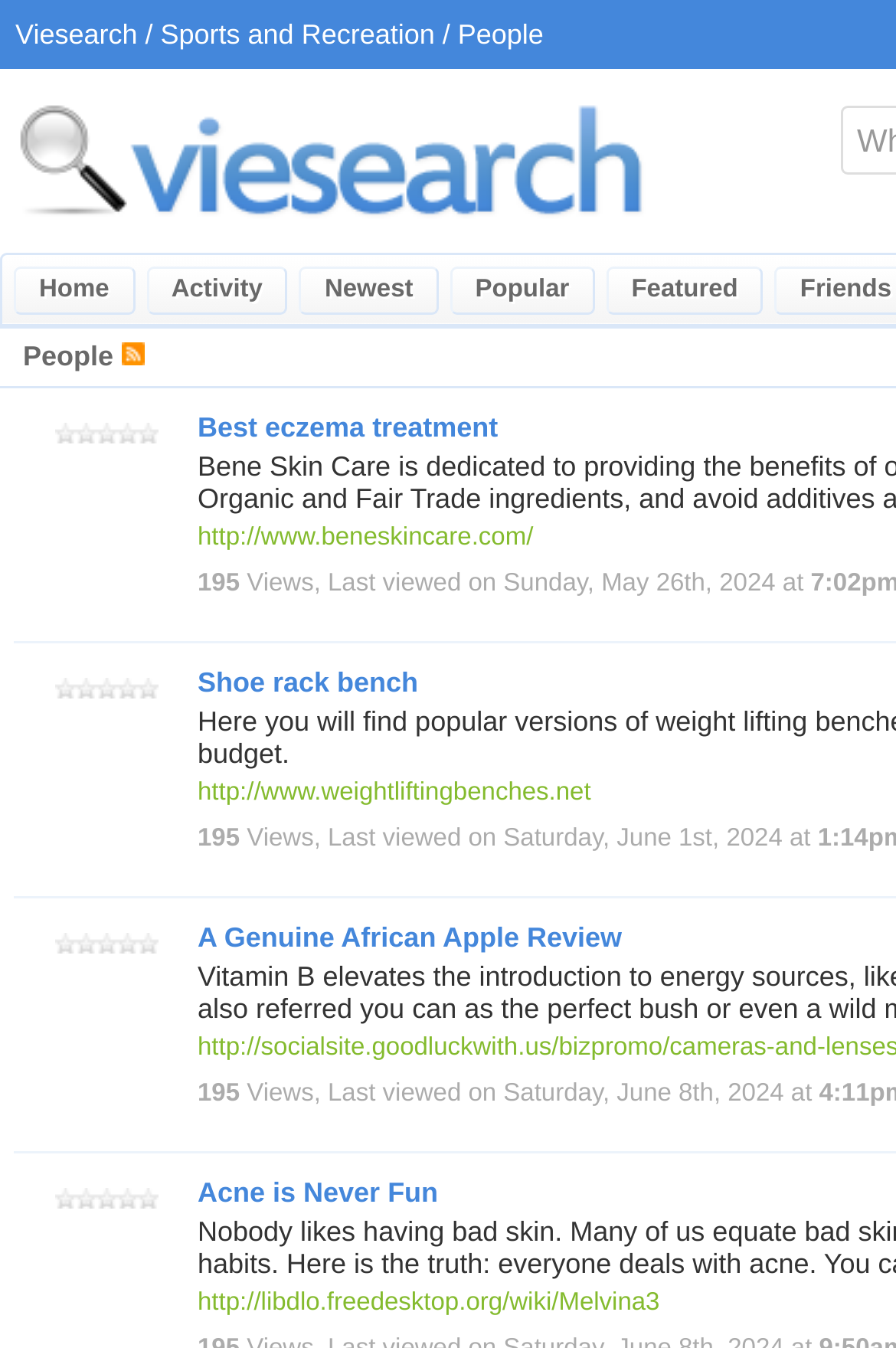Reply to the question with a single word or phrase:
What is the URL of the 'Shoe rack bench' link?

http://www.weightliftingbenches.net